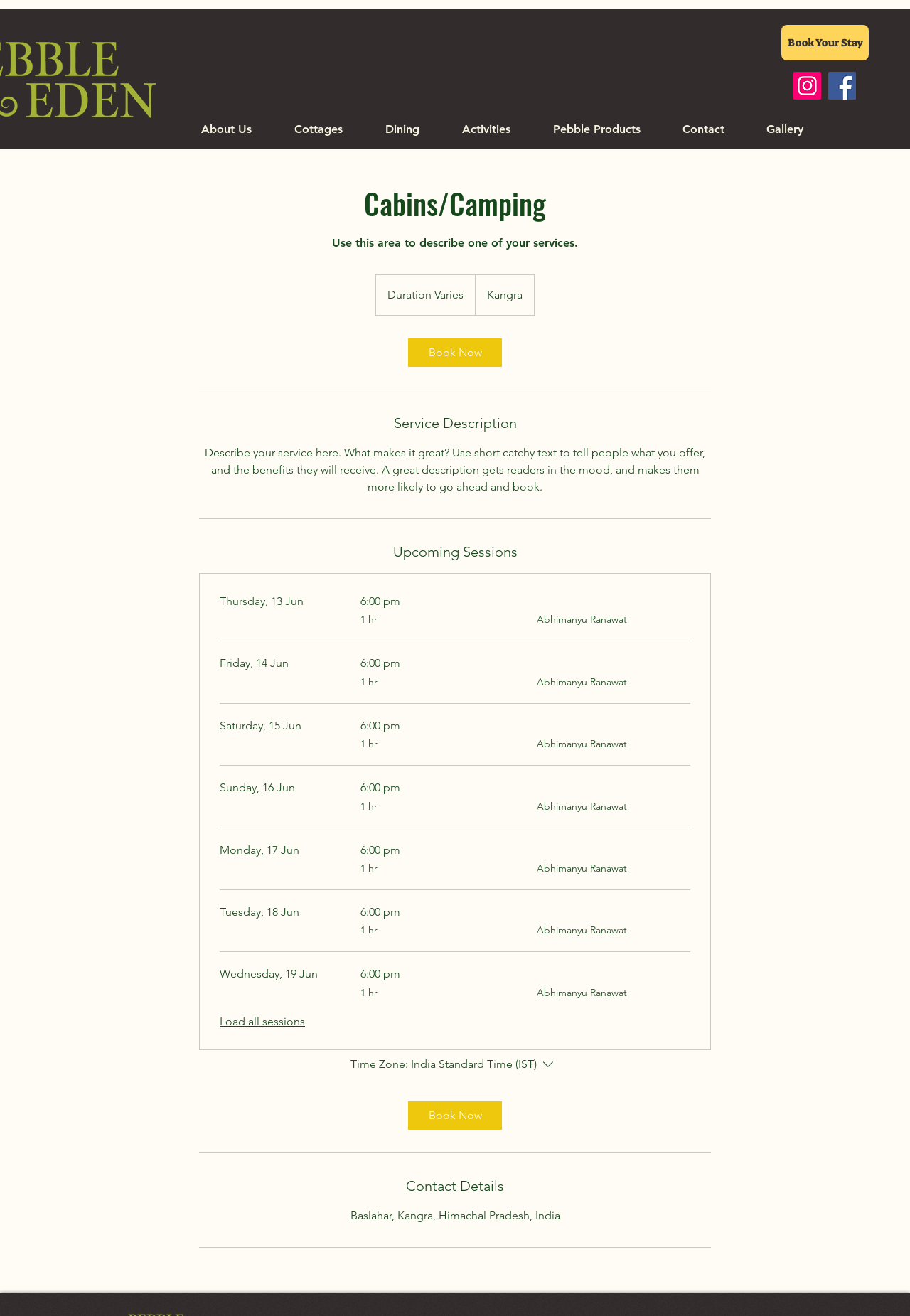What is the duration of the sessions?
Could you answer the question in a detailed manner, providing as much information as possible?

The duration of the sessions is '1 hour' which is mentioned in the StaticText '1 hour' with bounding box coordinates [0.396, 0.465, 0.412, 0.477]